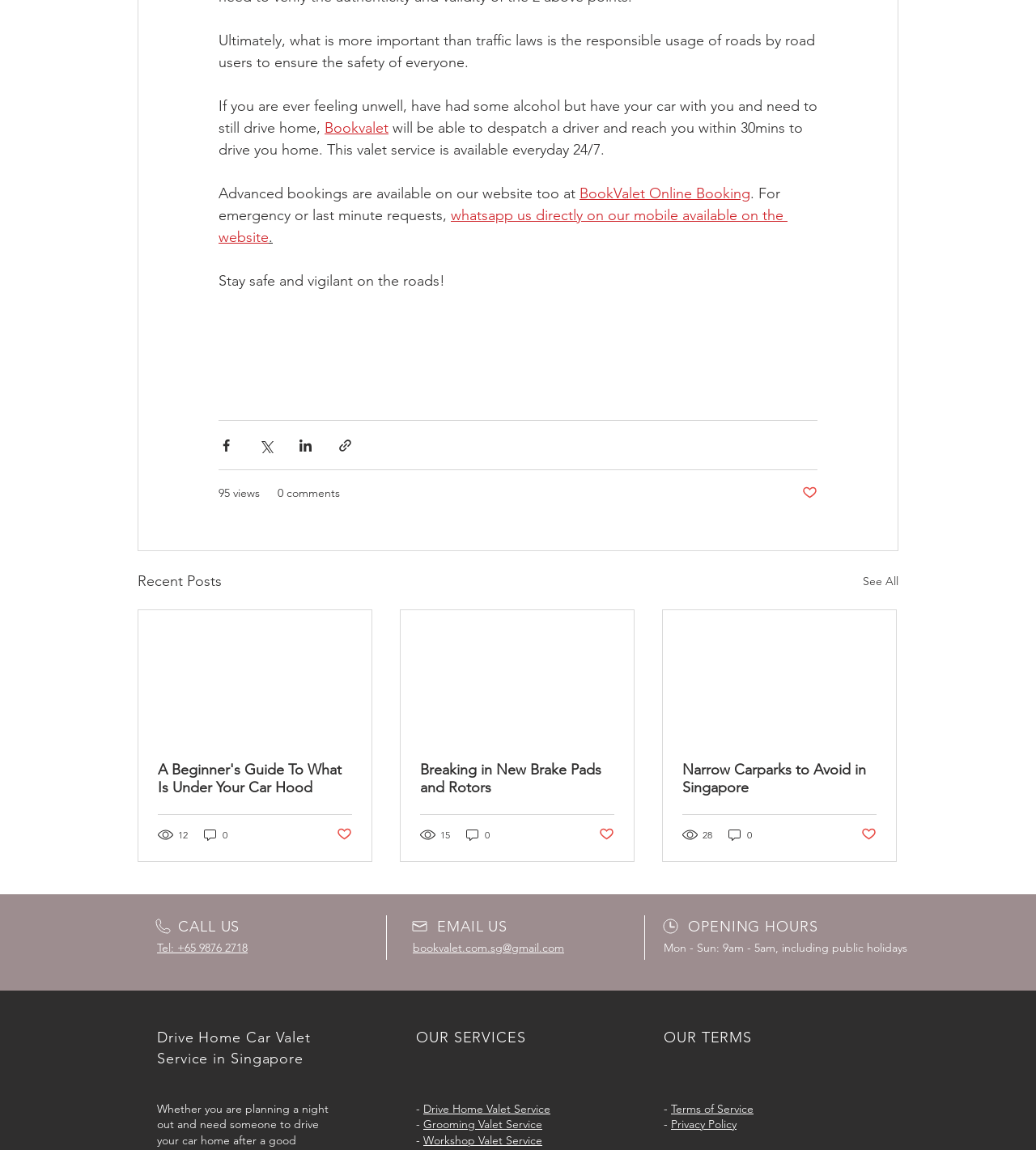Using the information shown in the image, answer the question with as much detail as possible: What are the operating hours of BookValet?

According to the webpage, BookValet operates from 9am to 5am, including public holidays. This means that users can book their services at any time during these hours, 7 days a week.